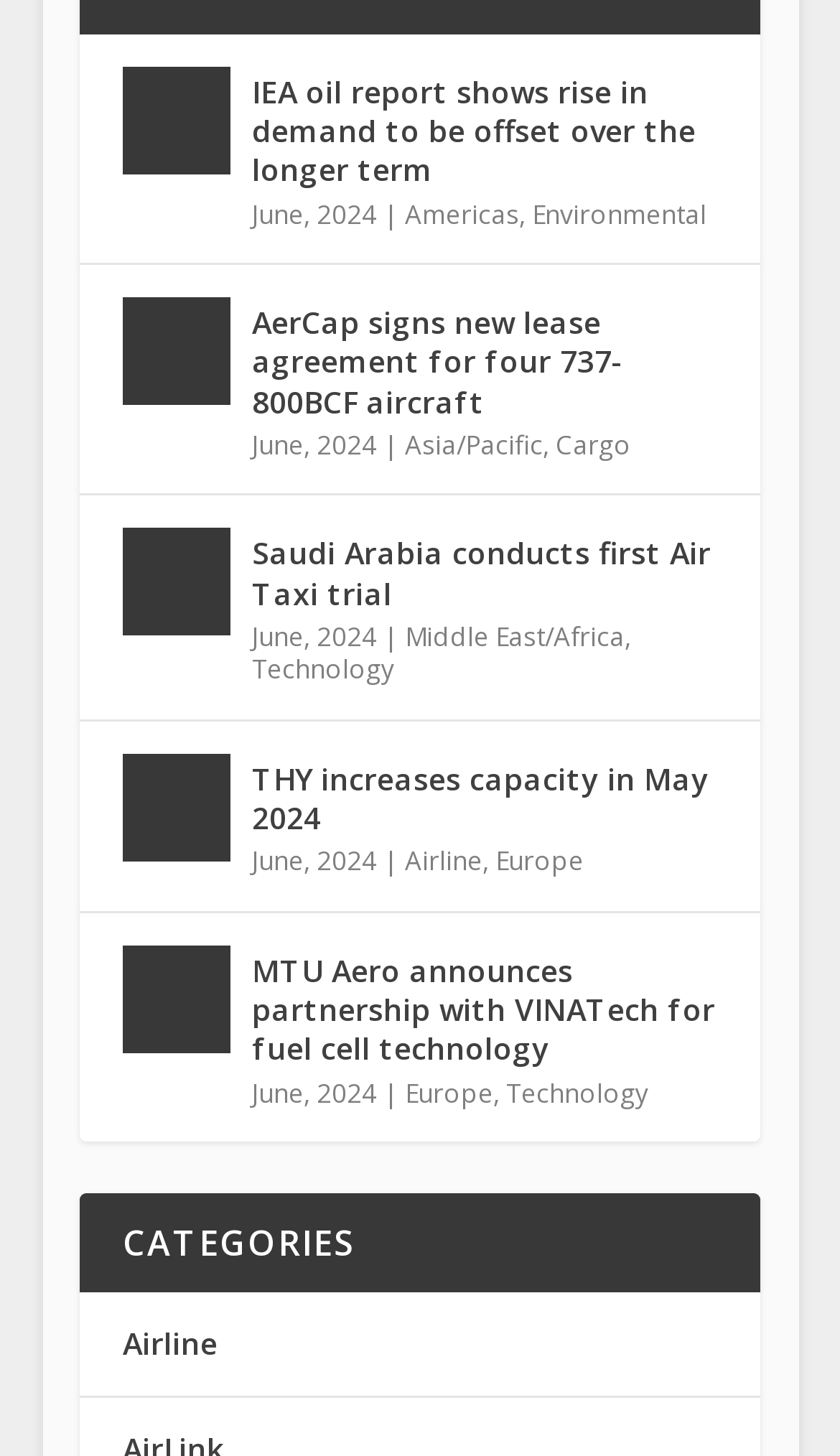Give the bounding box coordinates for the element described by: "Asia/Pacific".

[0.482, 0.293, 0.646, 0.318]